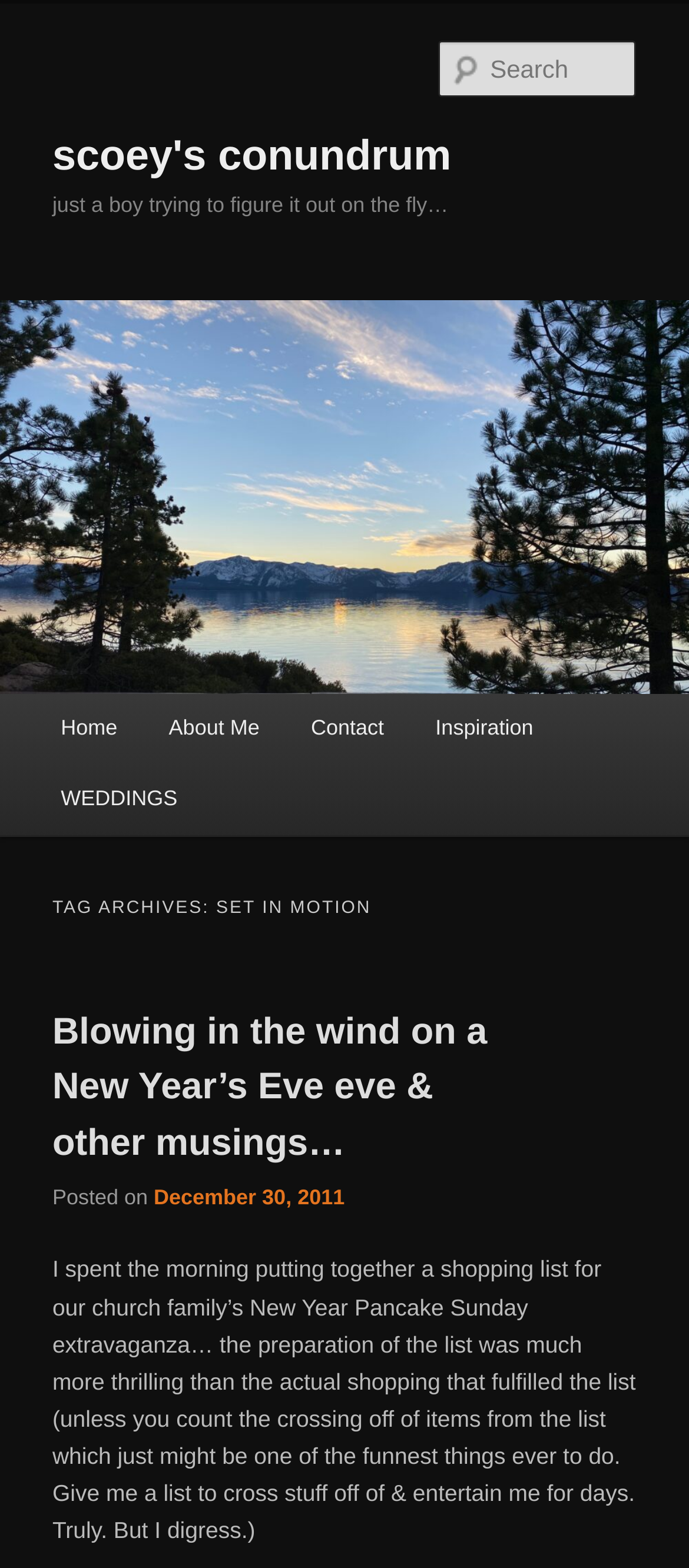What is the date of the blog post?
Please look at the screenshot and answer in one word or a short phrase.

December 30, 2011